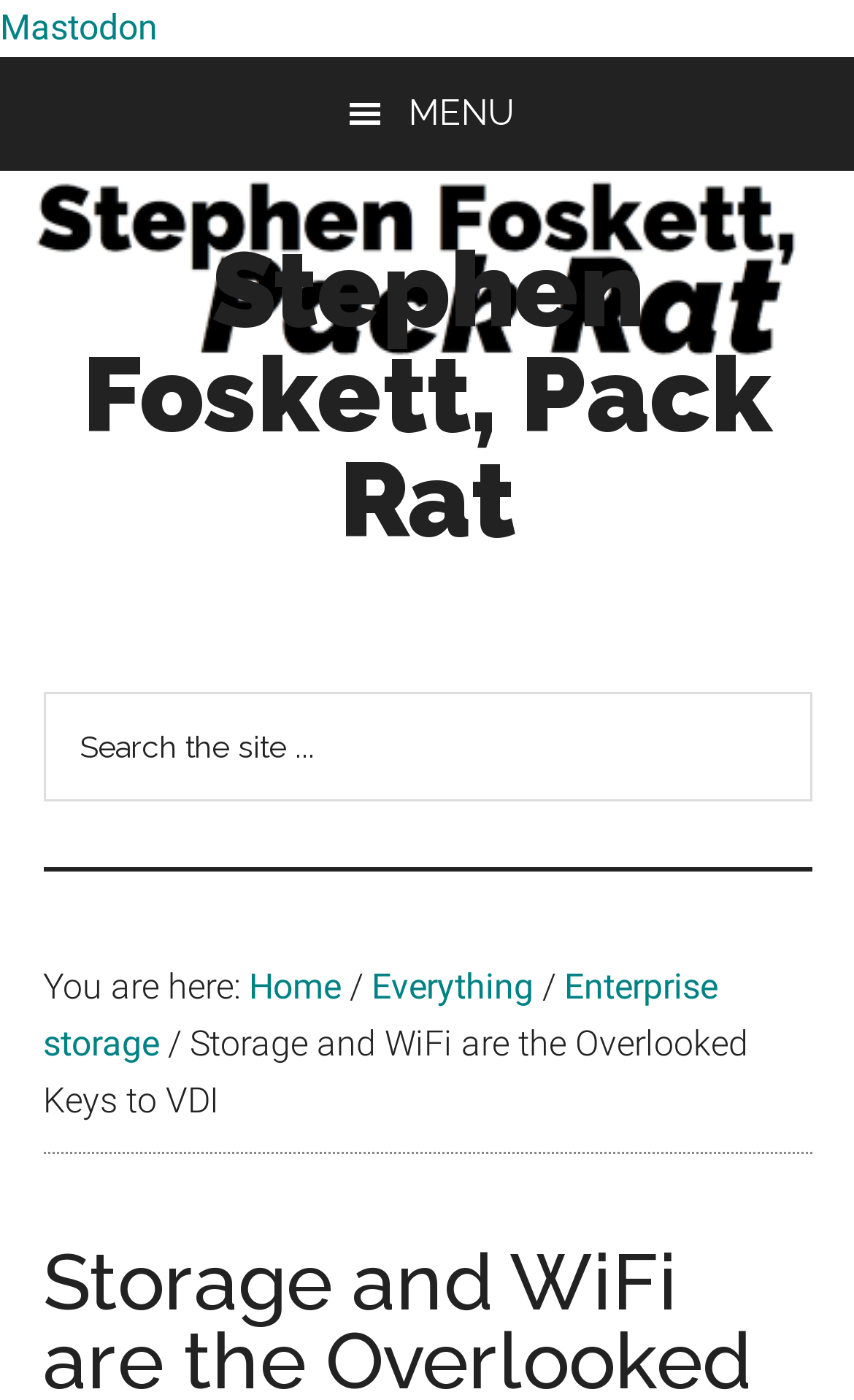Use a single word or phrase to answer this question: 
What is the search box placeholder text?

Search the site...